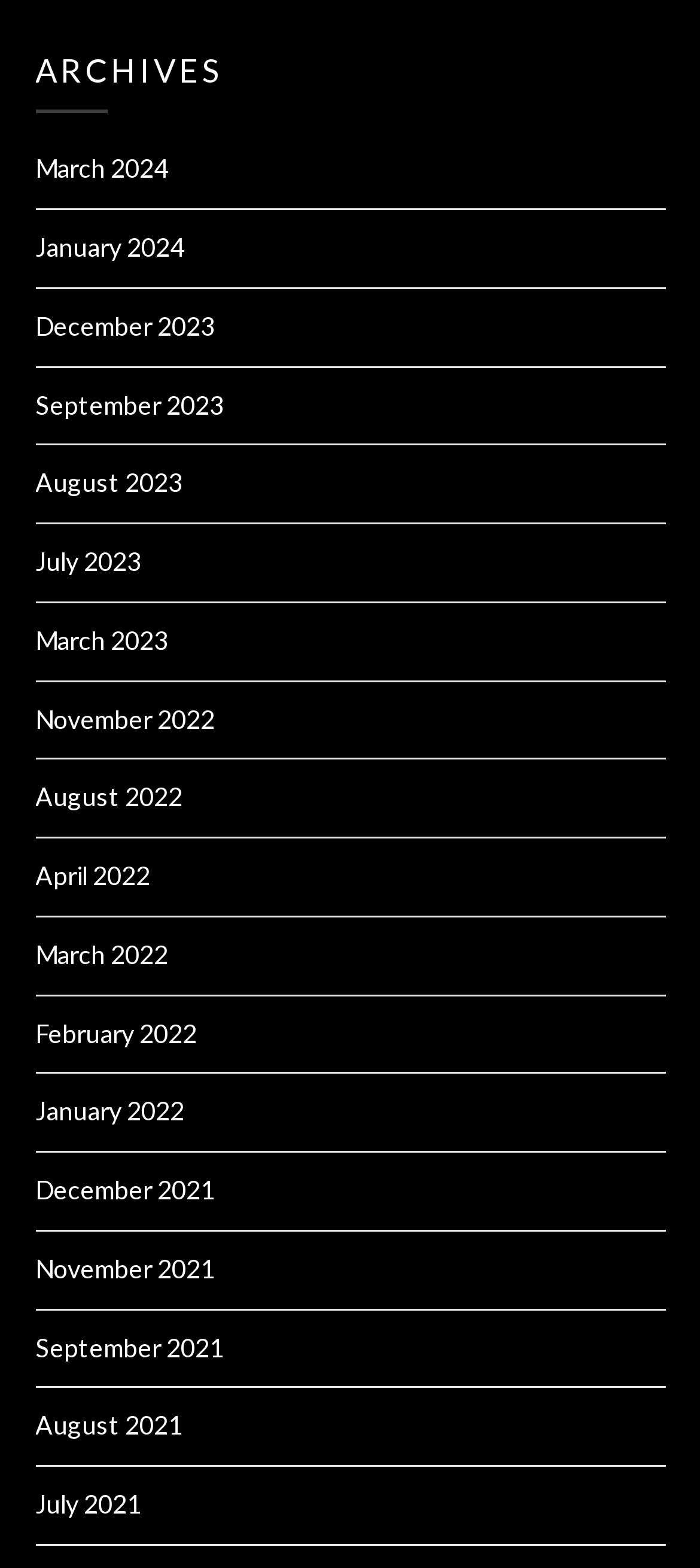Please give a concise answer to this question using a single word or phrase: 
What is the earliest archive available?

July 2021